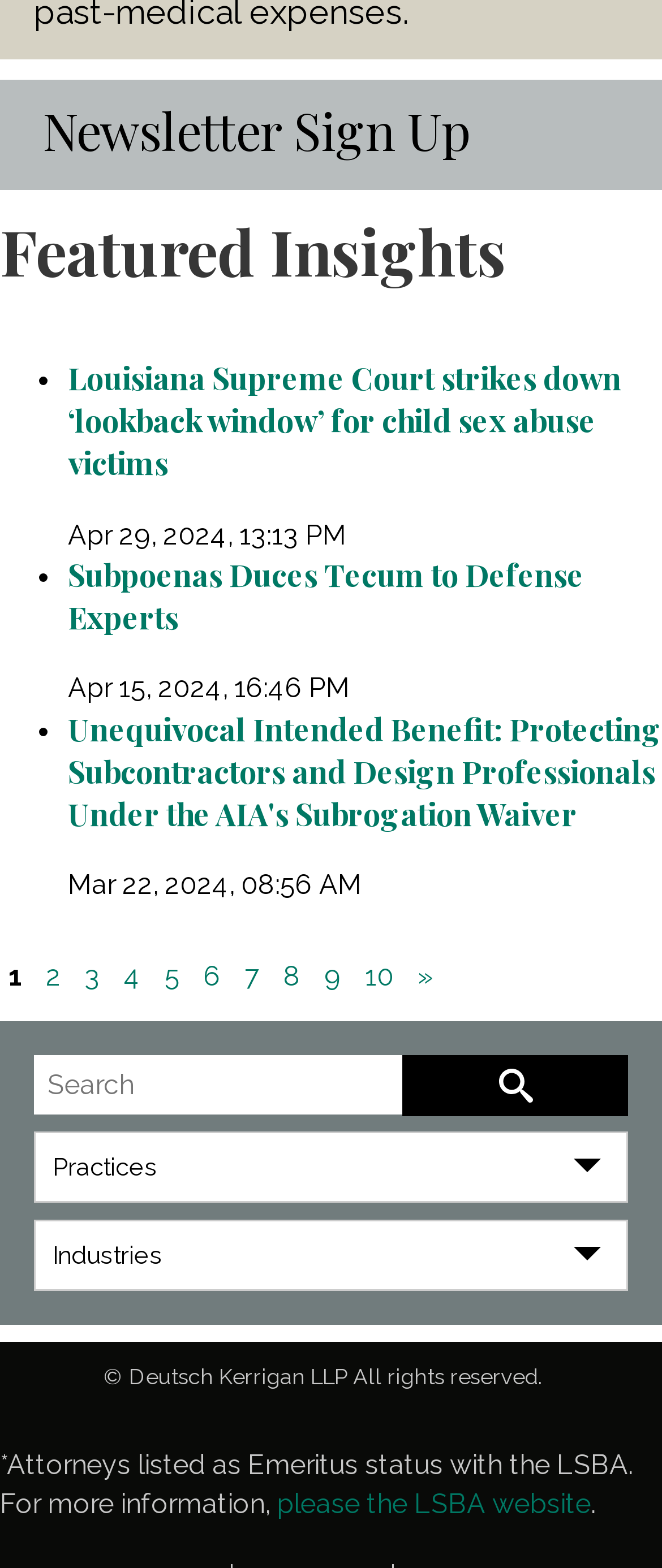Find the bounding box coordinates of the element's region that should be clicked in order to follow the given instruction: "Sign up for the newsletter". The coordinates should consist of four float numbers between 0 and 1, i.e., [left, top, right, bottom].

[0.0, 0.051, 1.0, 0.124]